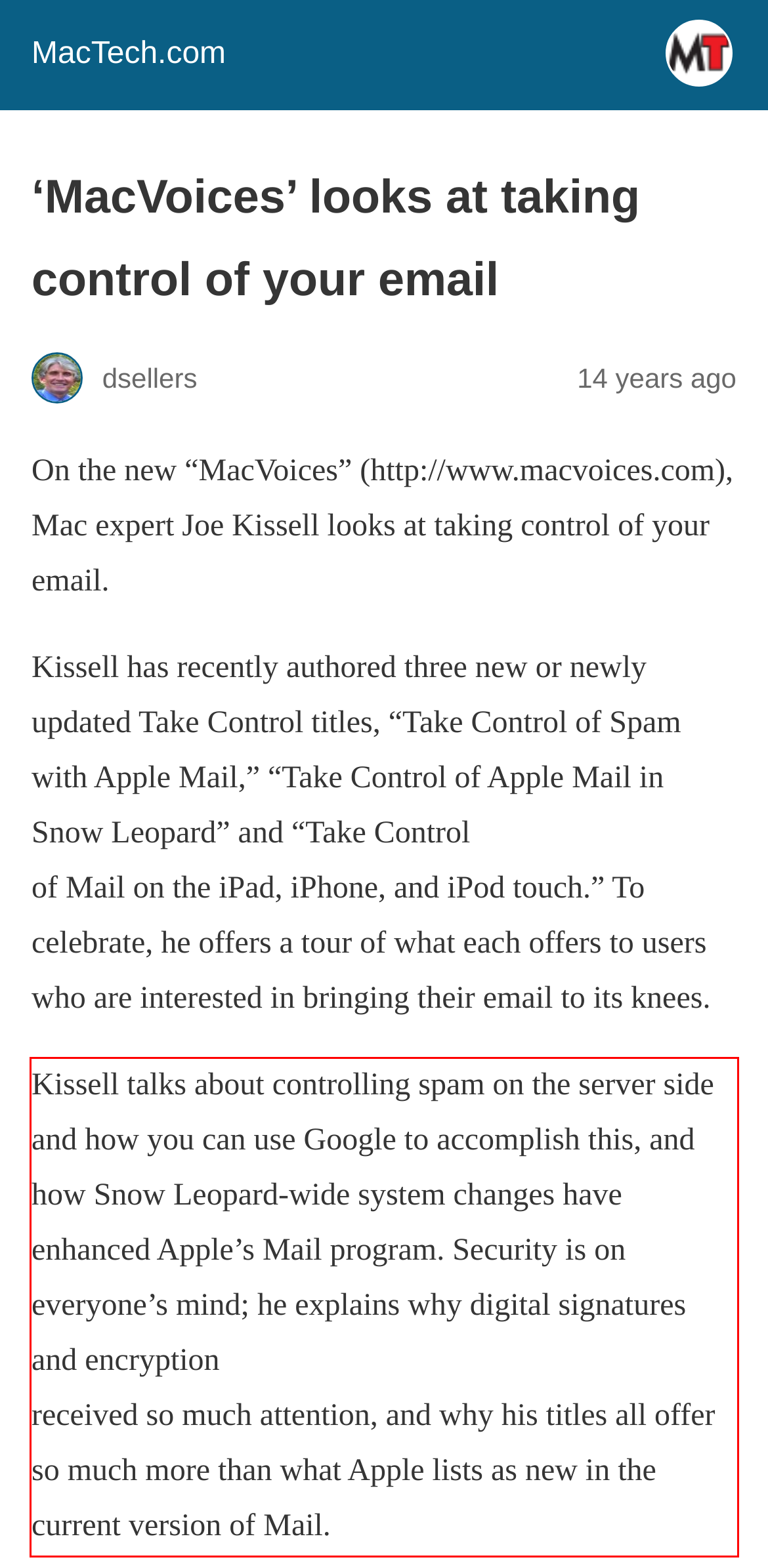Please examine the screenshot of the webpage and read the text present within the red rectangle bounding box.

Kissell talks about controlling spam on the server side and how you can use Google to accomplish this, and how Snow Leopard-wide system changes have enhanced Apple’s Mail program. Security is on everyone’s mind; he explains why digital signatures and encryption received so much attention, and why his titles all offer so much more than what Apple lists as new in the current version of Mail.